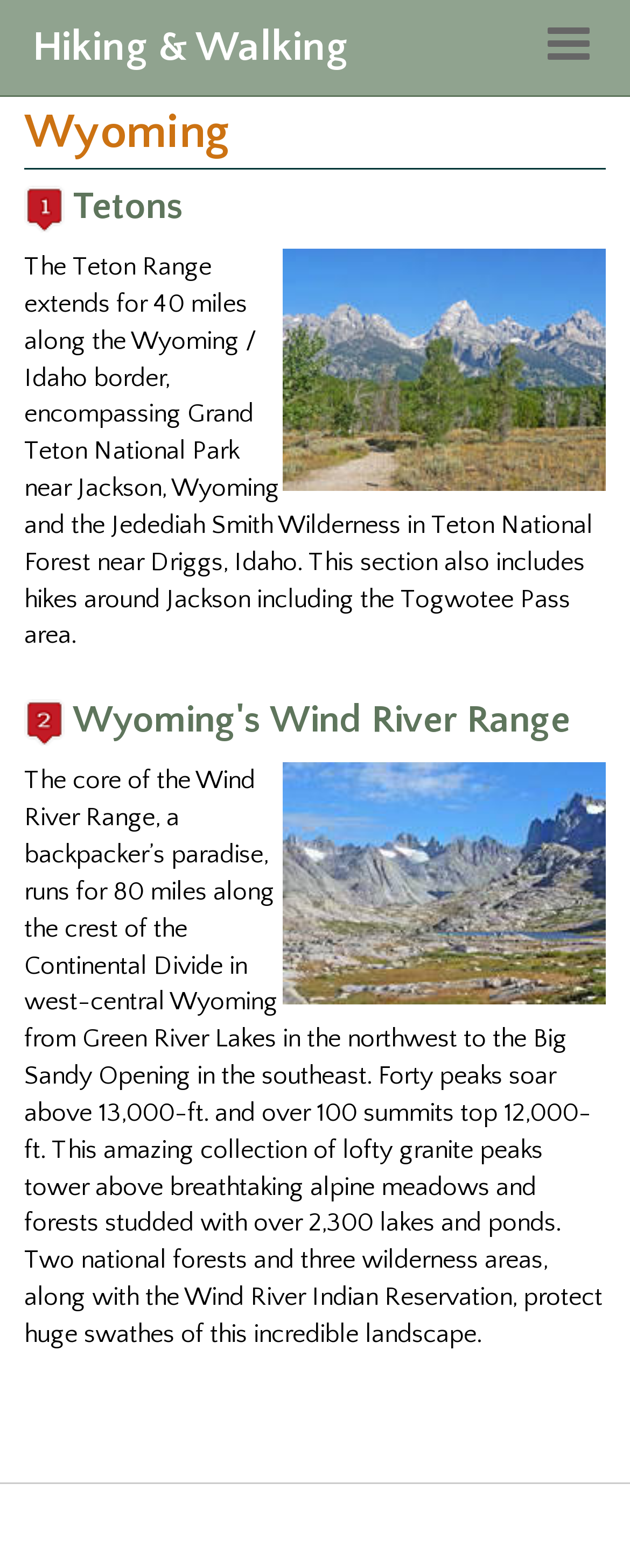What is the elevation of the peaks in the Wind River Range?
Can you give a detailed and elaborate answer to the question?

The webpage states that 'over 100 summits top 12,000-ft' in the Wind River Range, indicating that the peaks in this range have elevations above 12,000 feet.